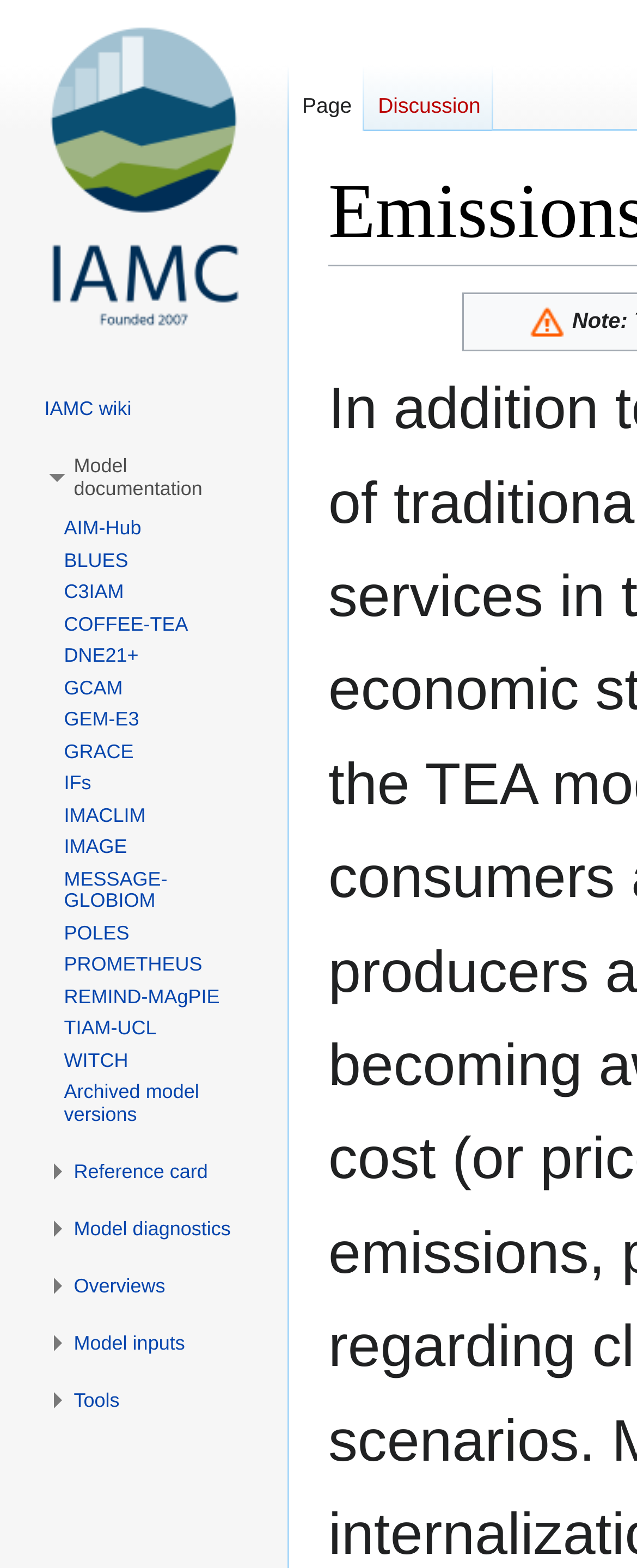Reply to the question with a single word or phrase:
How many links are there in the 'Navigation' menu?

2